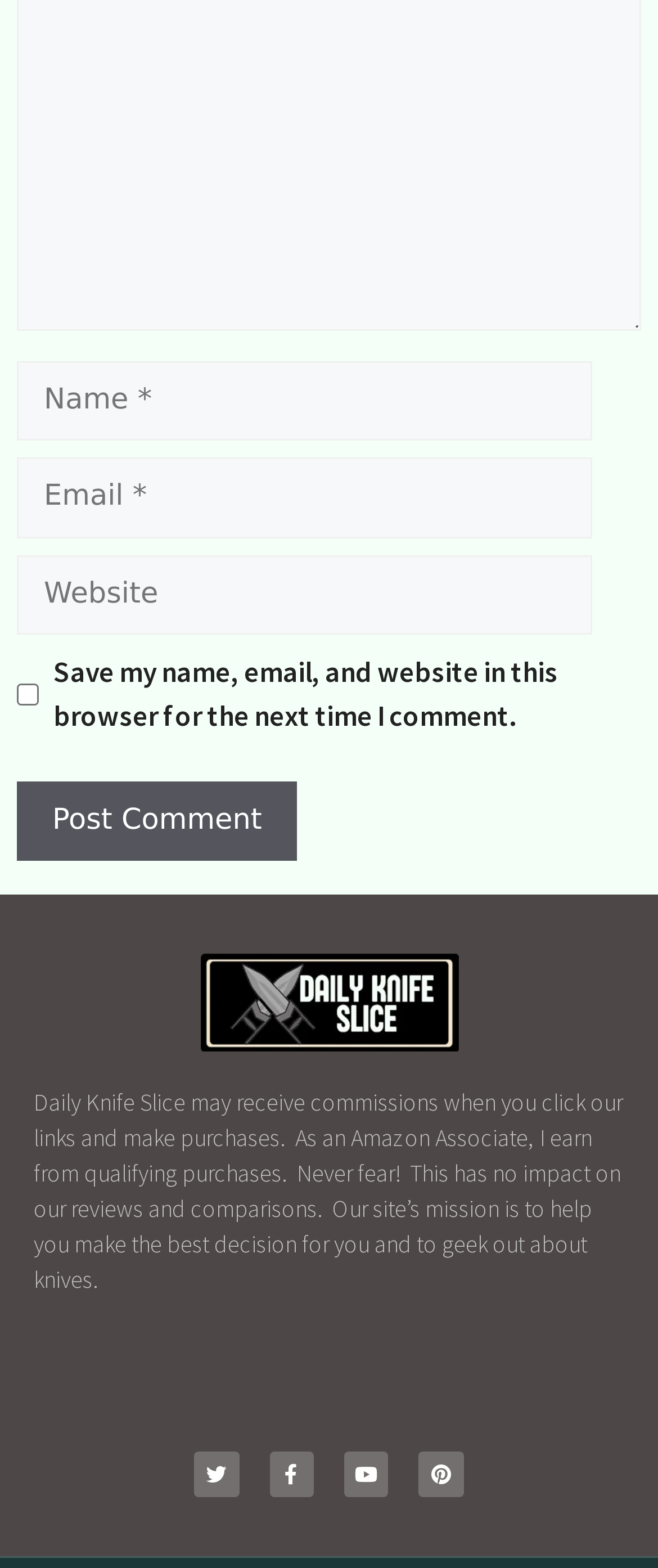Identify the bounding box coordinates of the area you need to click to perform the following instruction: "Click the Post Comment button".

[0.026, 0.498, 0.452, 0.549]